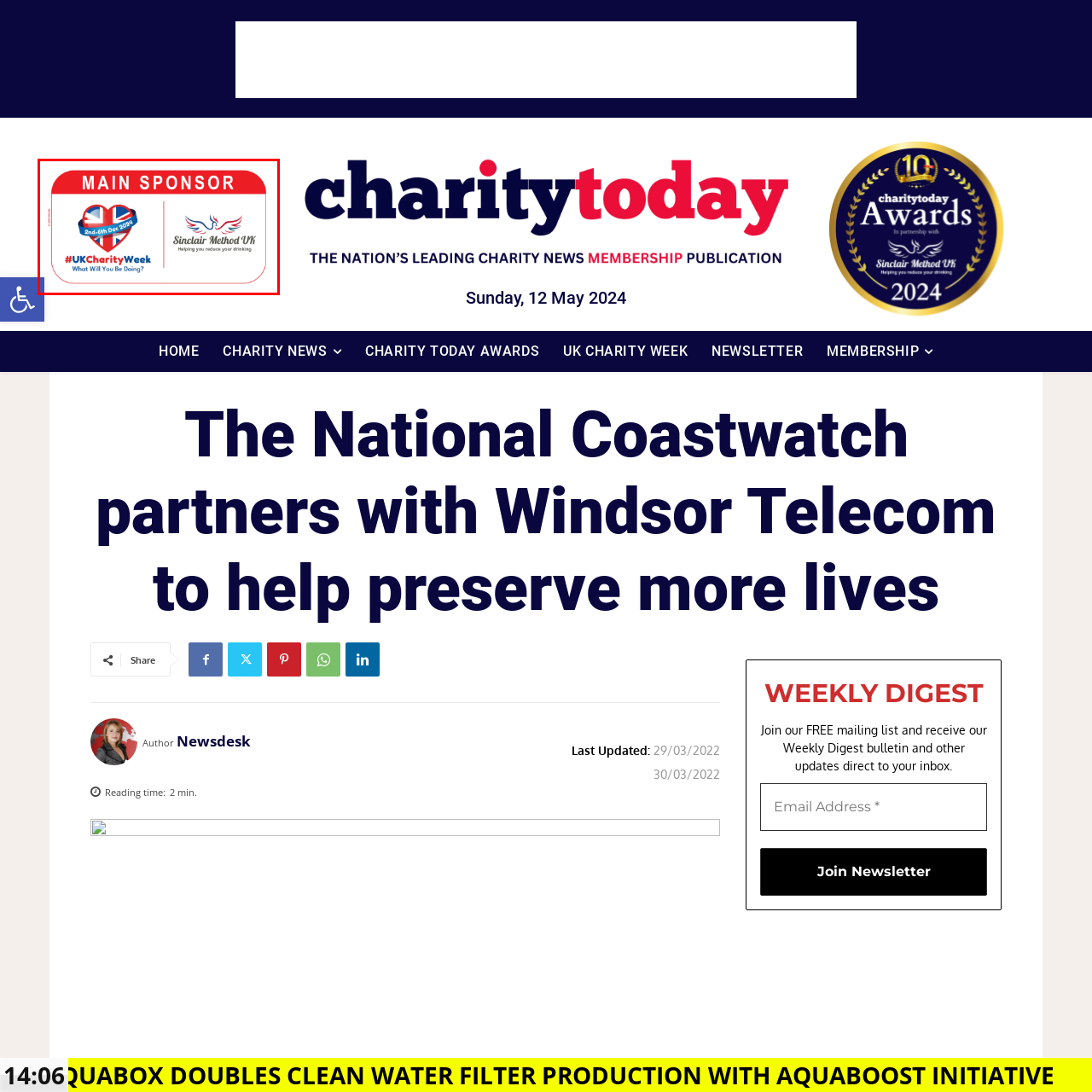Inspect the part framed by the grey rectangle, What is the shape of the design below the title? 
Reply with a single word or phrase.

Heart-shaped